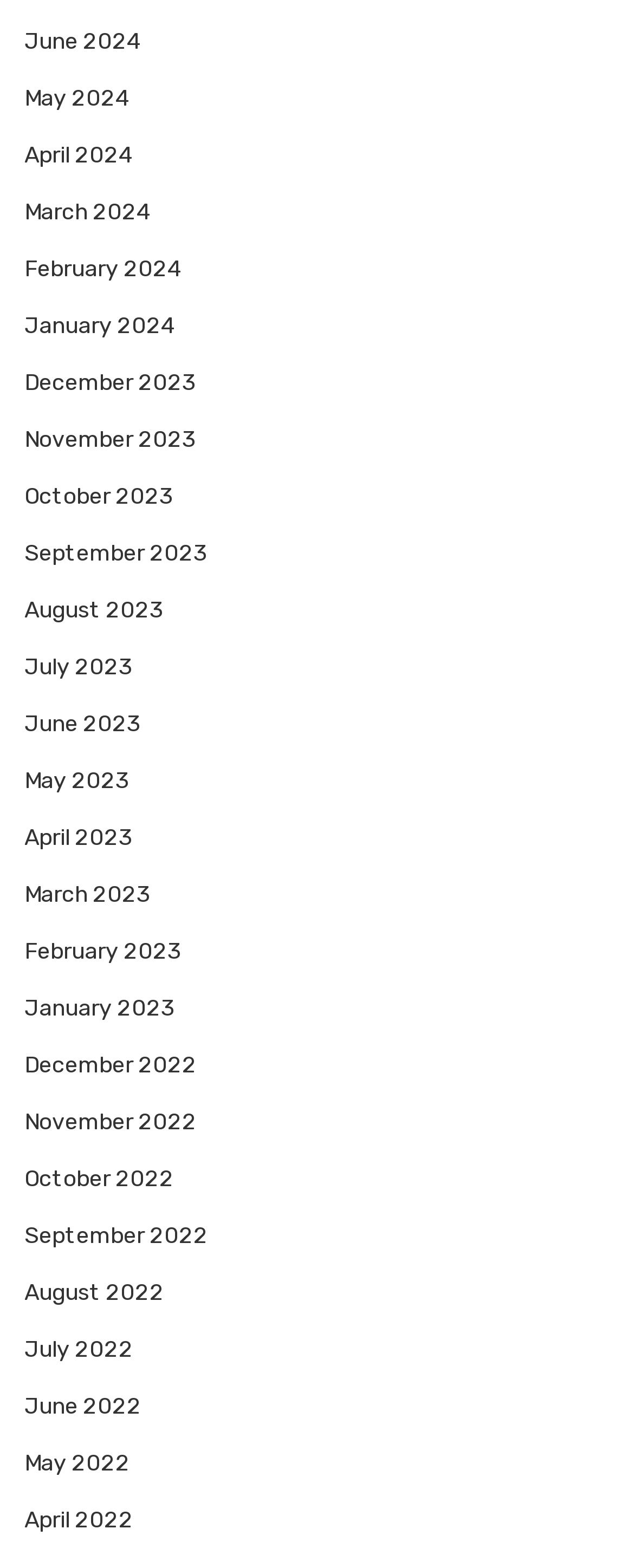Are there any months available in 2022?
Respond to the question with a well-detailed and thorough answer.

I found that there are several links with '2022' in their text, which indicates that there are months available in 2022.